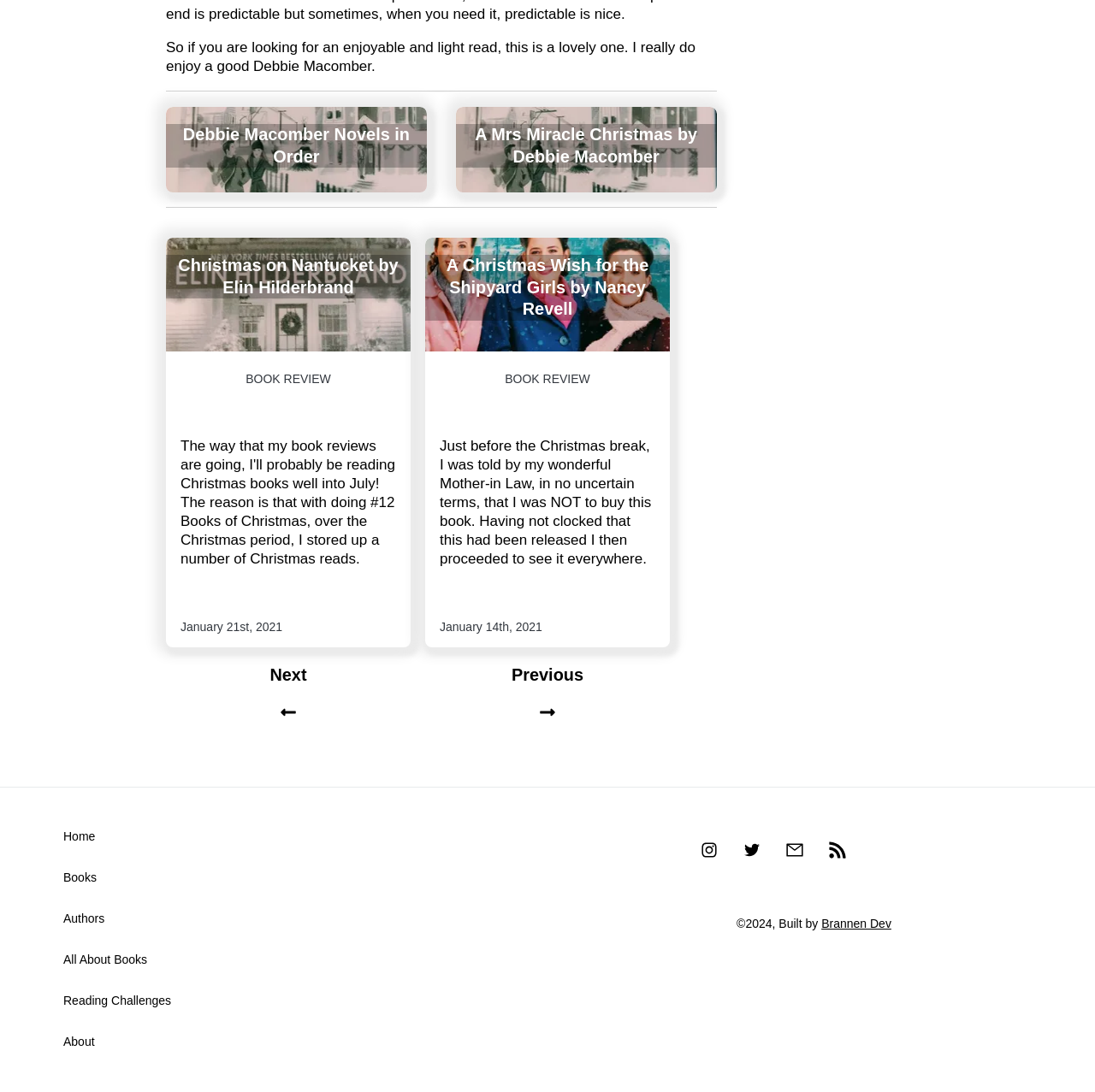Could you provide the bounding box coordinates for the portion of the screen to click to complete this instruction: "visit the ARCHIVES page"?

None